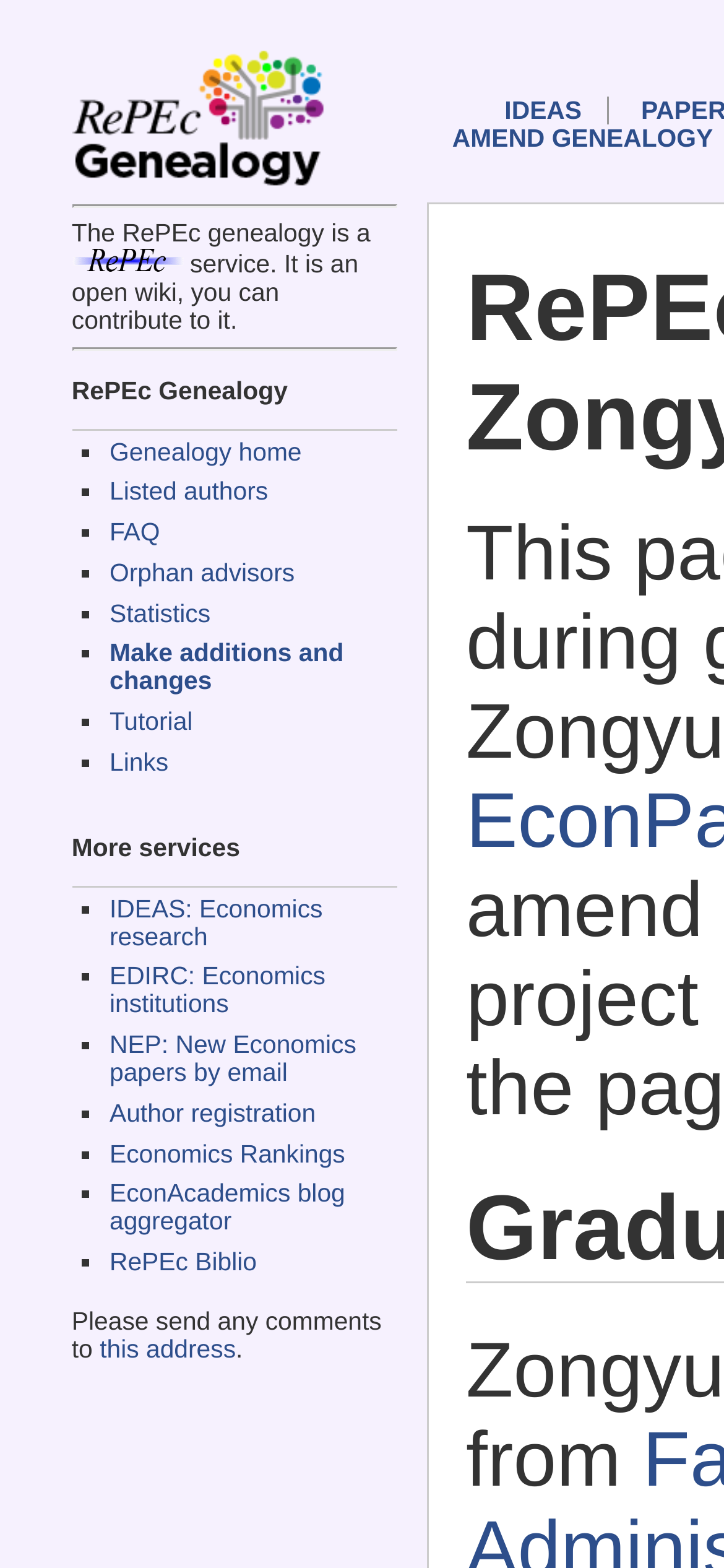What is the last link under 'More services'?
Using the image as a reference, answer the question with a short word or phrase.

EconAcademics blog aggregator